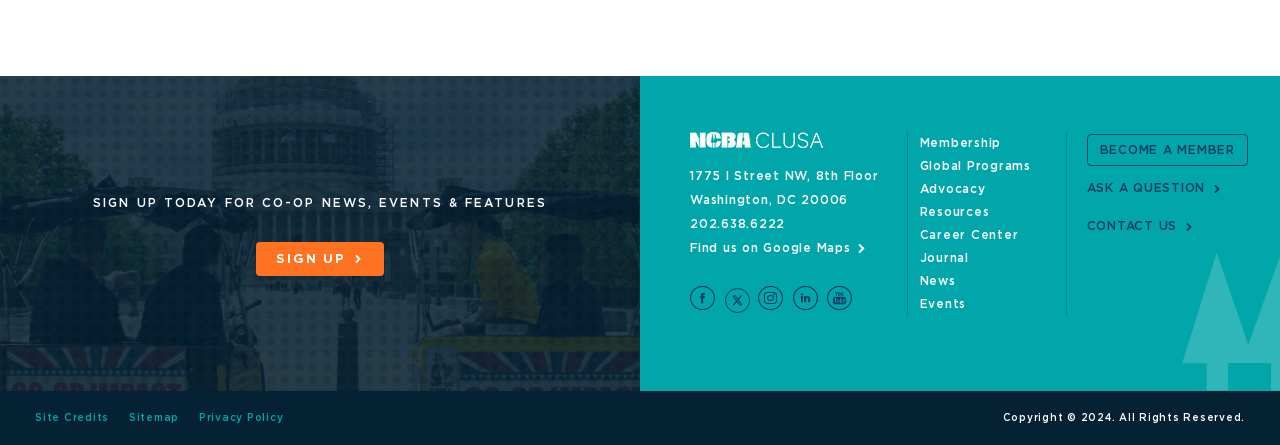What is the main call-to-action on the webpage?
Your answer should be a single word or phrase derived from the screenshot.

SIGN UP TODAY